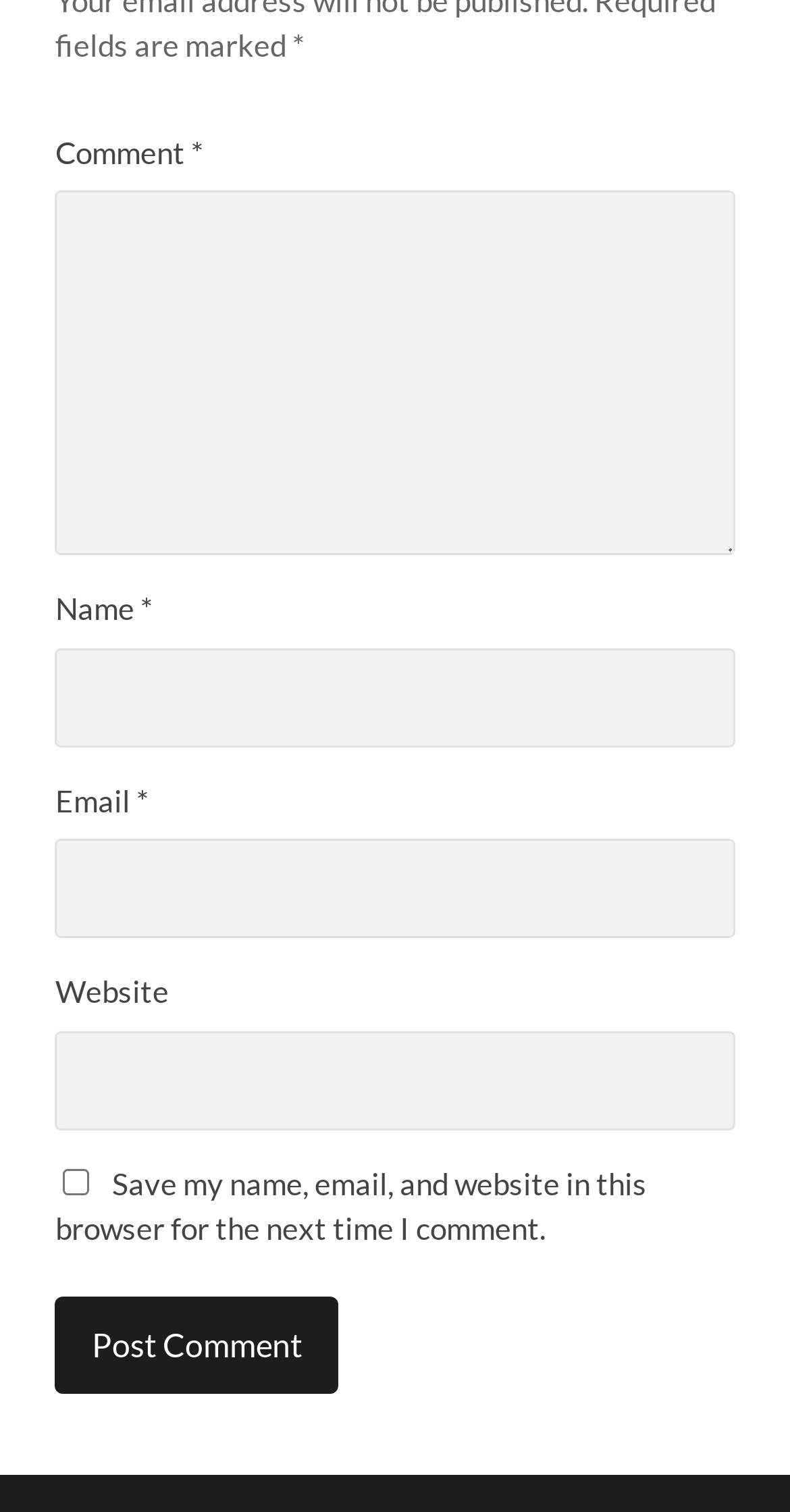Using the provided description: "parent_node: Email * aria-describedby="email-notes" name="email"", find the bounding box coordinates of the corresponding UI element. The output should be four float numbers between 0 and 1, in the format [left, top, right, bottom].

[0.07, 0.555, 0.93, 0.621]